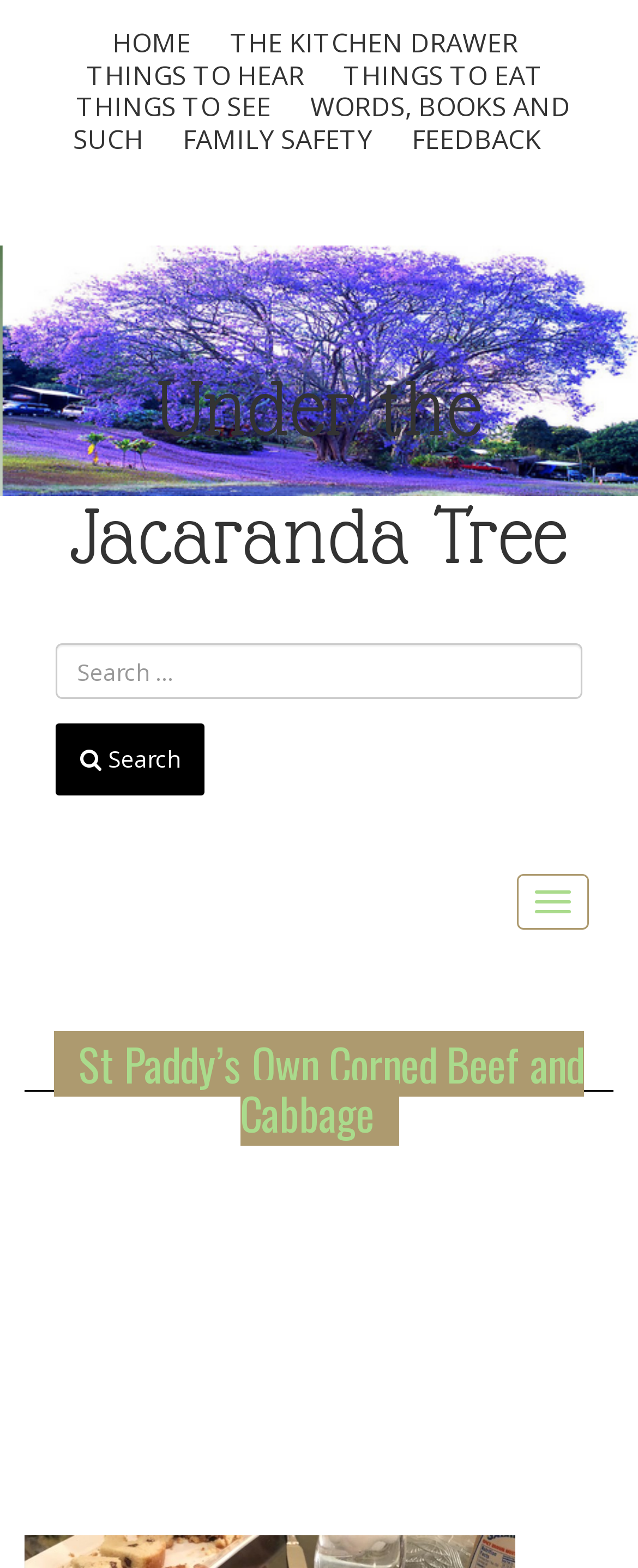Locate the bounding box coordinates of the element that needs to be clicked to carry out the instruction: "toggle navigation". The coordinates should be given as four float numbers ranging from 0 to 1, i.e., [left, top, right, bottom].

[0.81, 0.558, 0.923, 0.593]